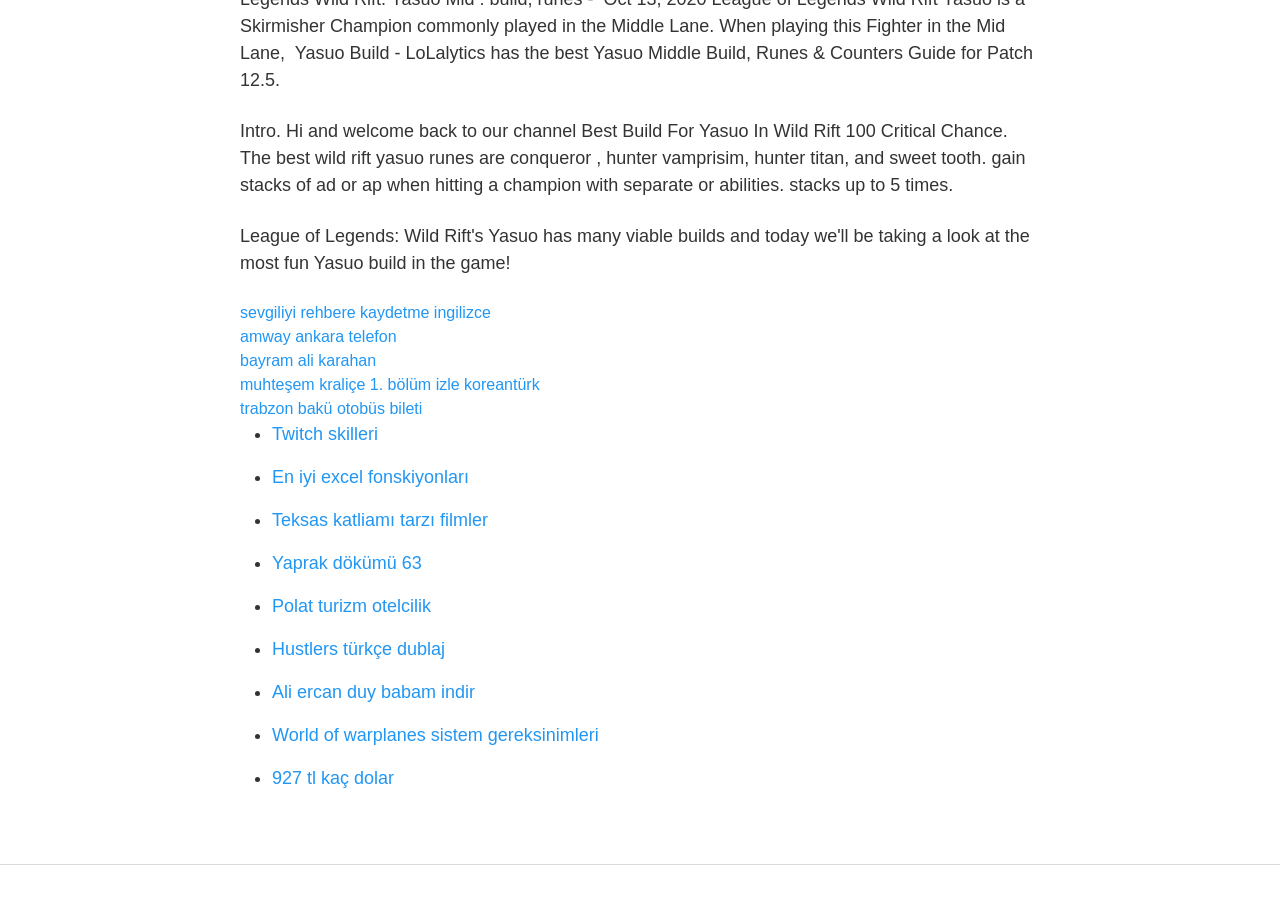What is the topic of the intro text?
Please use the image to provide a one-word or short phrase answer.

Yasuo in Wild Rift